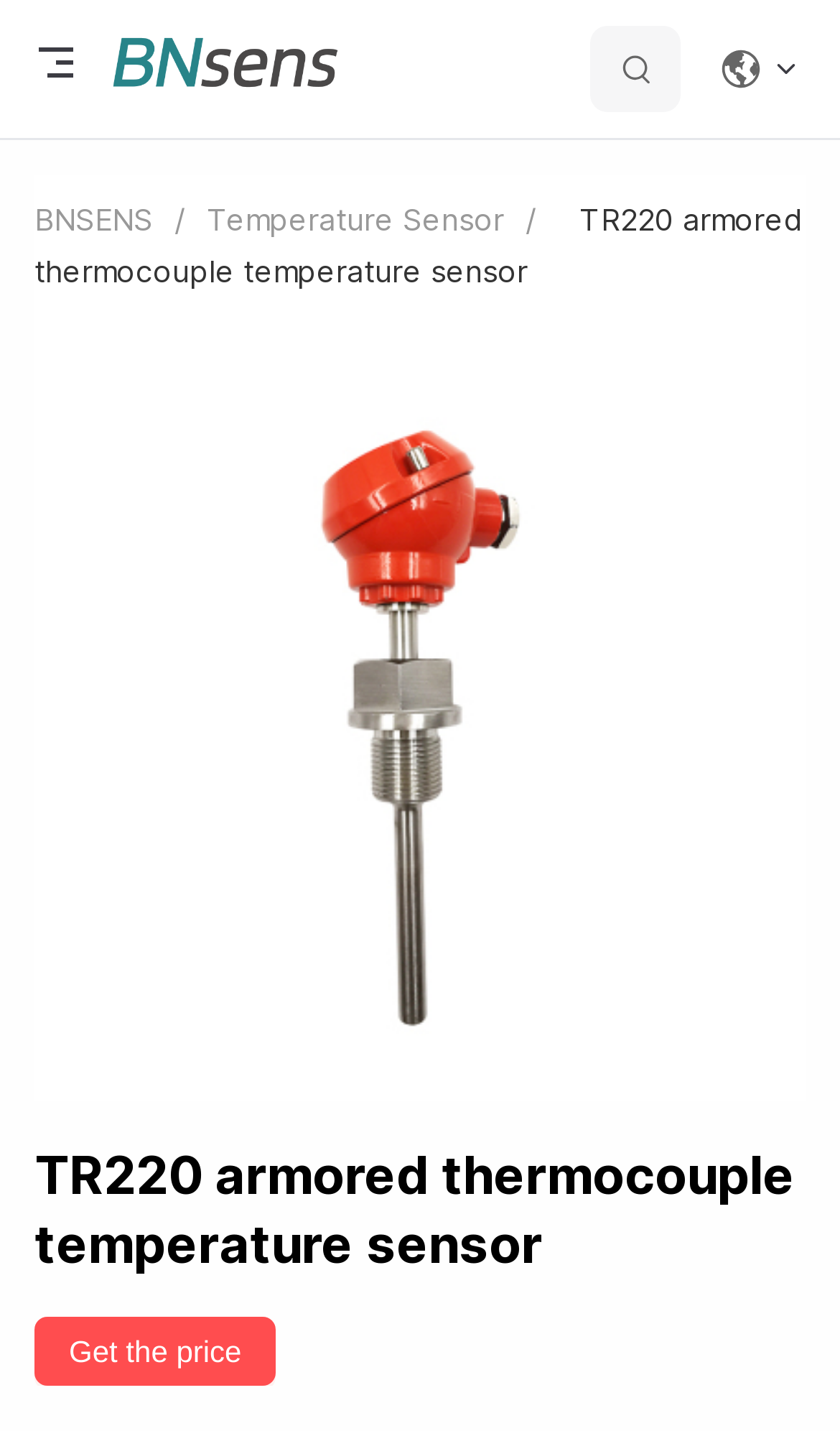Respond to the following question with a brief word or phrase:
What is the function of the 'open menu' button?

To open a menu